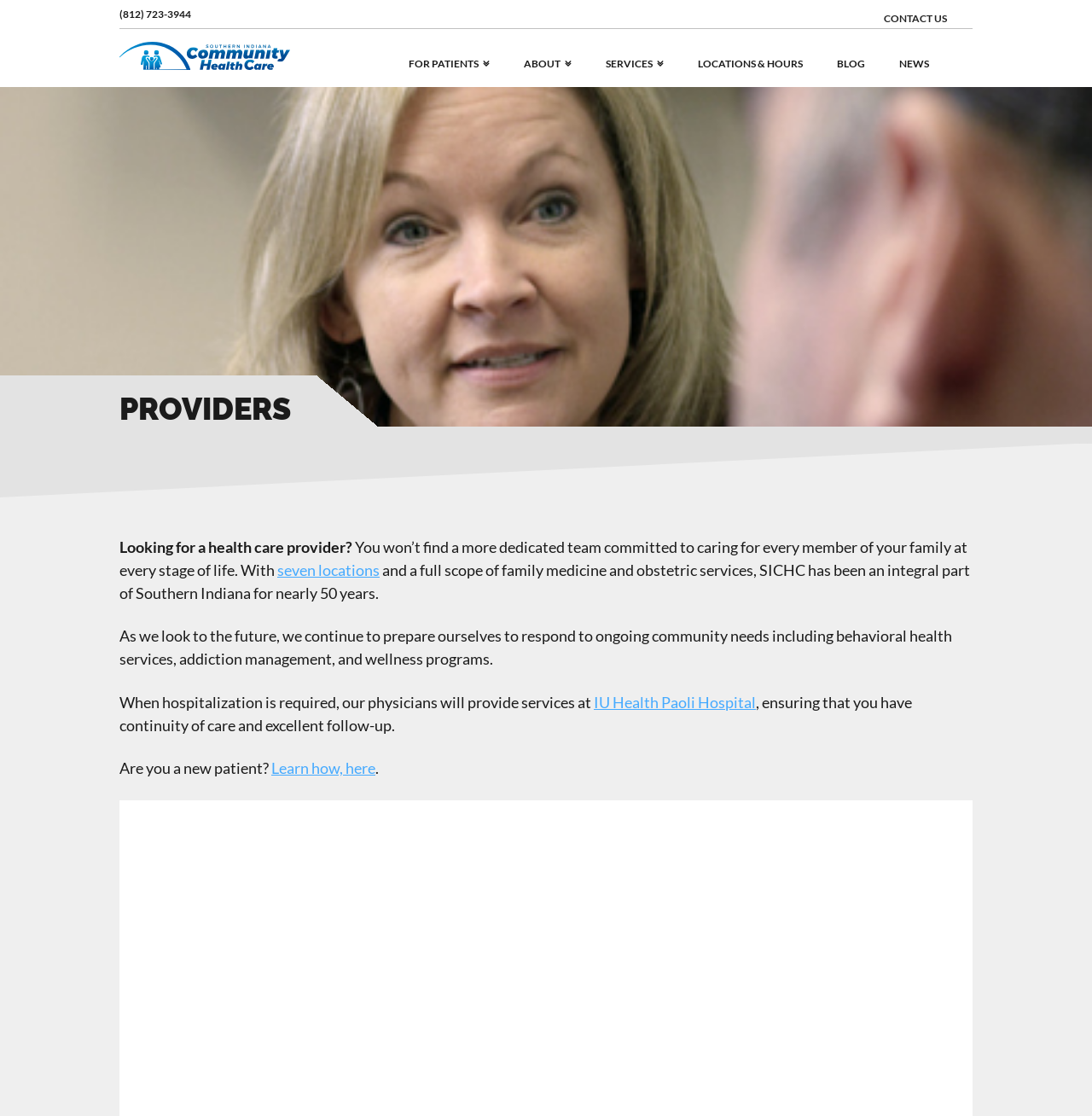Describe the webpage meticulously, covering all significant aspects.

This webpage is about Southern Indiana Community Health Care, a healthcare provider with seven locations. At the top, there is a navigation menu with links to "CONTACT US", "FOR PATIENTS", "ABOUT", "SERVICES", "LOCATIONS & HOURS", "BLOG", and "NEWS". Below the navigation menu, there is a logo of Southern Indiana Community Health Care, along with a phone number "(812) 723-3944".

The main content of the webpage is divided into two sections. The first section has a heading "PROVIDERS" and introduces the healthcare provider, stating that they have a dedicated team committed to caring for every member of the family at every stage of life. They also mention their services, including family medicine and obstetric services, and their preparation for responding to ongoing community needs.

The second section lists four healthcare providers, each with a photo, name, and title. The providers are Carrie M. Browne, MD, Karen D. Farris, DO, Ashley McCurry, DO, and Sean Salés, MD, all of whom are family physicians. Each provider's information is displayed in a similar format, with their name and title in headings, and a link to learn more about them.